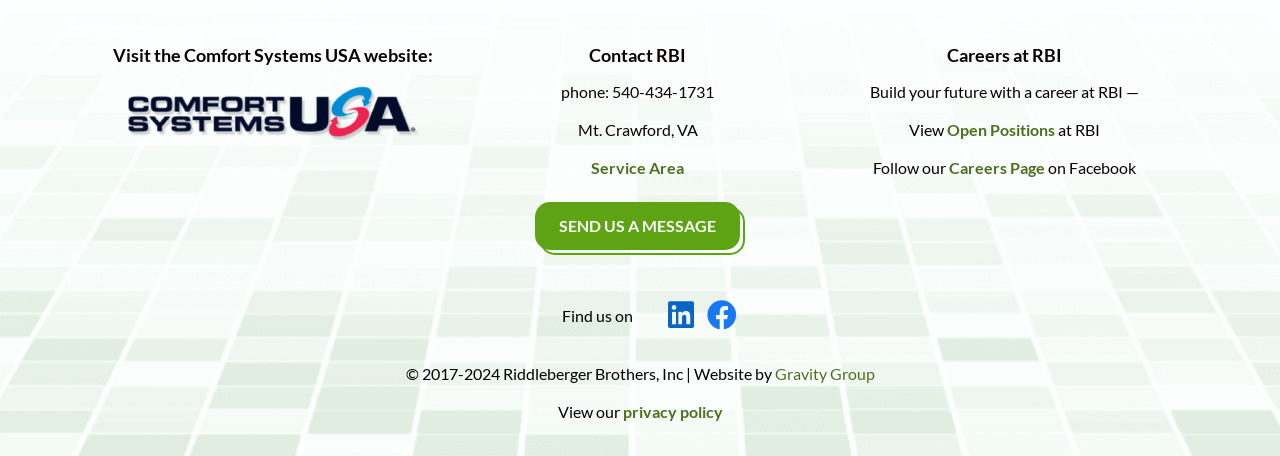Answer the question with a single word or phrase: 
What is the phone number of RBI?

540-434-1731